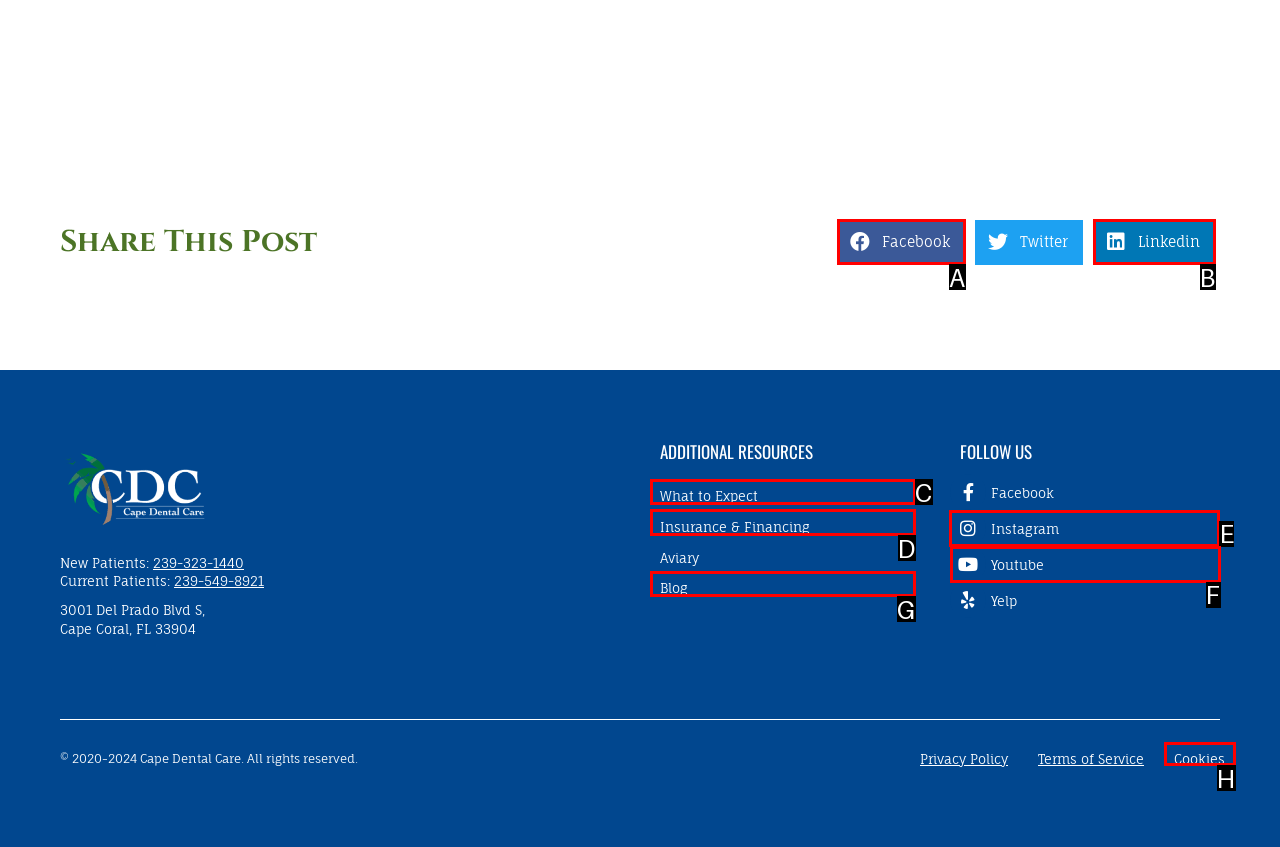Indicate the HTML element that should be clicked to perform the task: Follow Cape Dental Care on Instagram Reply with the letter corresponding to the chosen option.

E